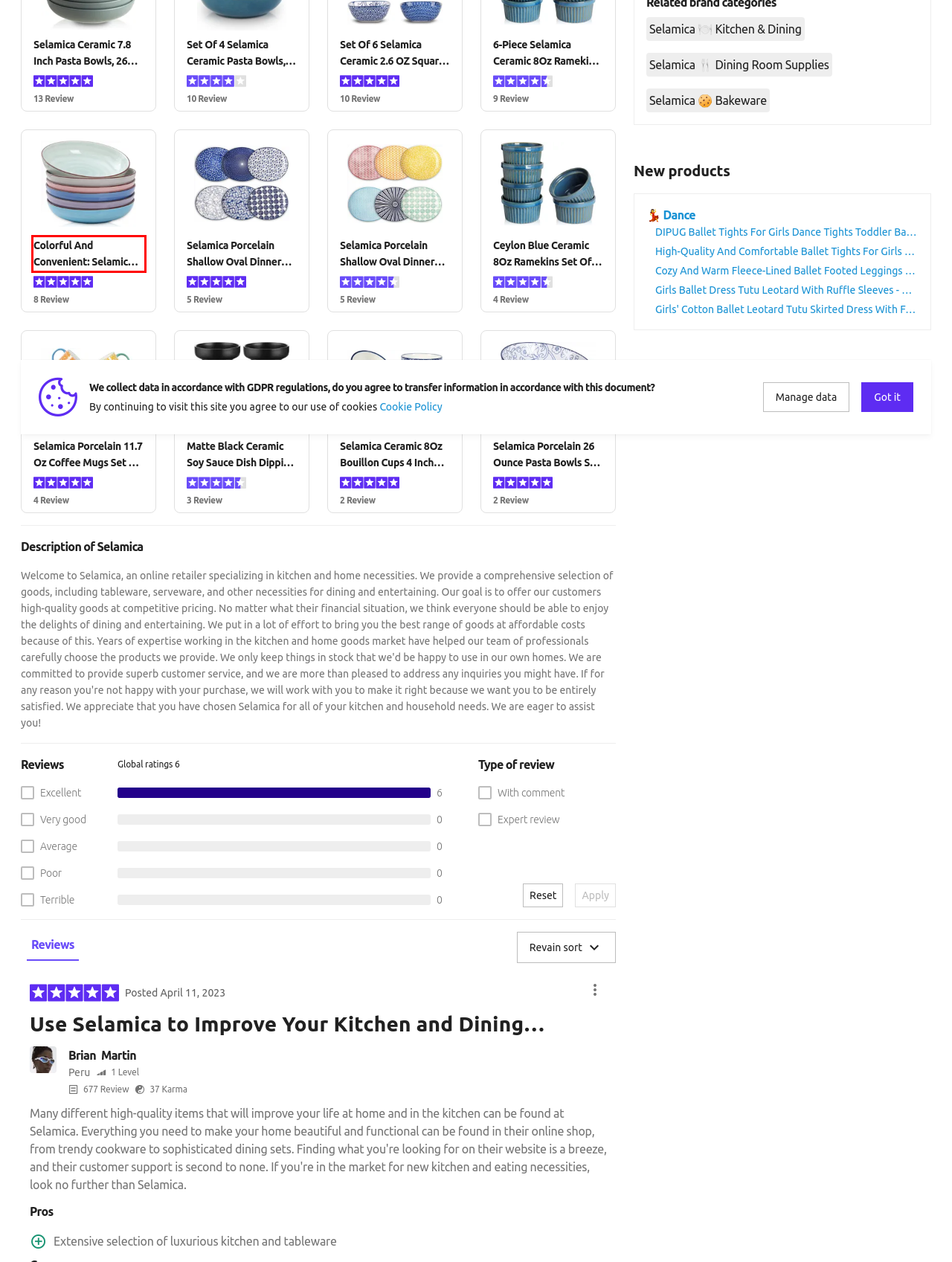Identify the text within the red bounding box on the webpage screenshot and generate the extracted text content.

Colorful And Convenient: Selamica Porcelain Salad Pasta Bowls Set With Gradient Coloring For Microwave And Dishwasher Use, 26 Ounce Capacity And Stackable Design - Set Of 6